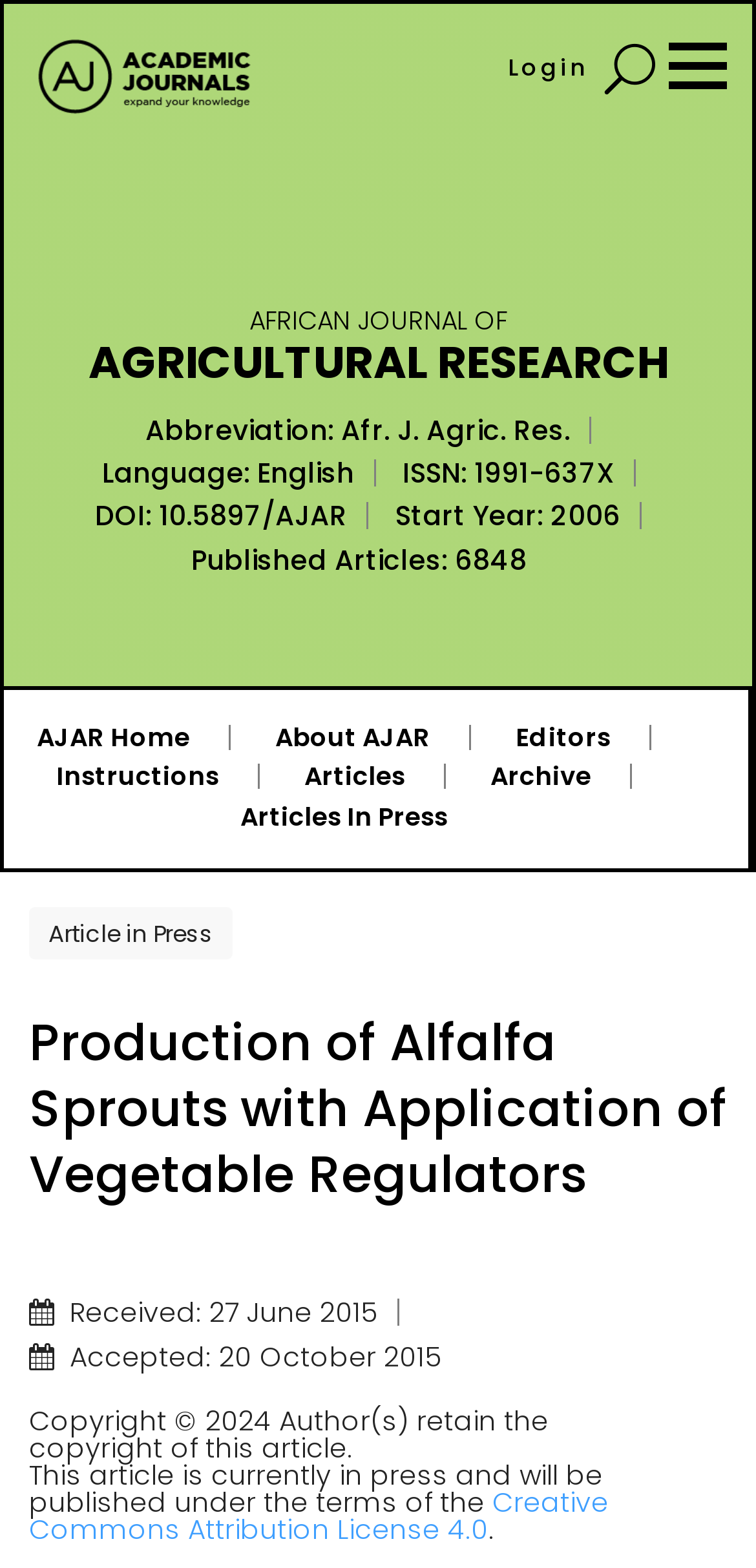Explain the webpage's layout and main content in detail.

The webpage is about the African Journal of Agricultural Research, specifically focusing on the production of alfalfa sprouts with the application of vegetable regulators. 

At the top left, there is a link to the journal's homepage. To the right of this link, there are three more links: "Login", "U Search", and another link. 

Below these links, the journal's title "AFRICAN JOURNAL OF AGRICULTURAL RESEARCH" is prominently displayed in a heading. 

Underneath the title, there are several lines of text providing information about the journal, including its abbreviation, language, ISSN, DOI, start year, and the number of published articles. 

Further down, there are seven links: "AJAR Home", "About AJAR", "Editors", "Instructions", "Articles", "Archive", and "Articles In Press". 

Below these links, the title of the specific article "Production of Alfalfa Sprouts with Application of Vegetable Regulators" is displayed in a heading. 

The article's details are provided, including the dates it was received and accepted. 

At the bottom of the page, there is a copyright notice and a statement about the article being currently in press, with a link to the Creative Commons Attribution License 4.0.